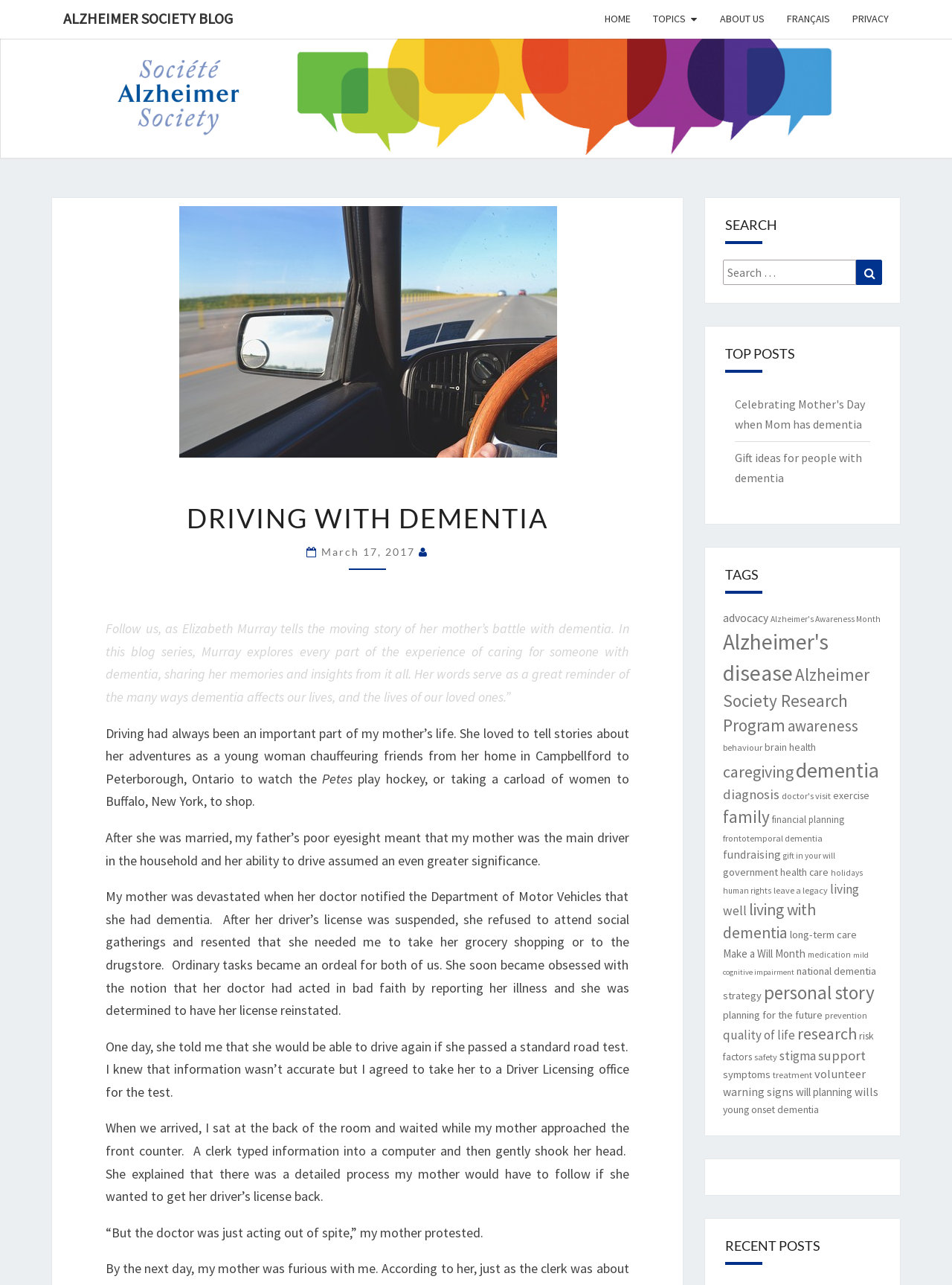Determine the main headline of the webpage and provide its text.

ALZHEIMER SOCIETY BLOG